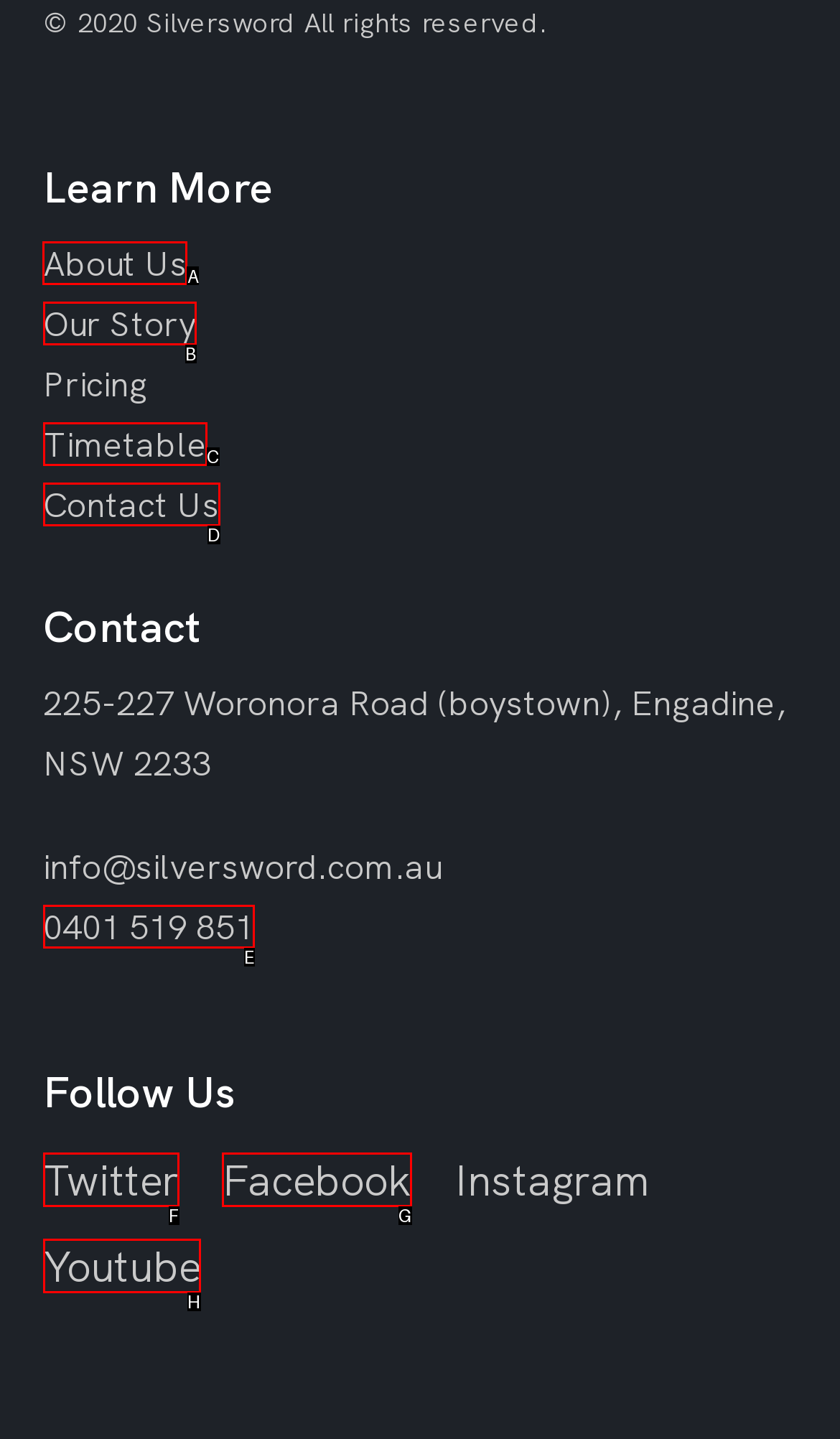Determine which option should be clicked to carry out this task: View the about us page
State the letter of the correct choice from the provided options.

A